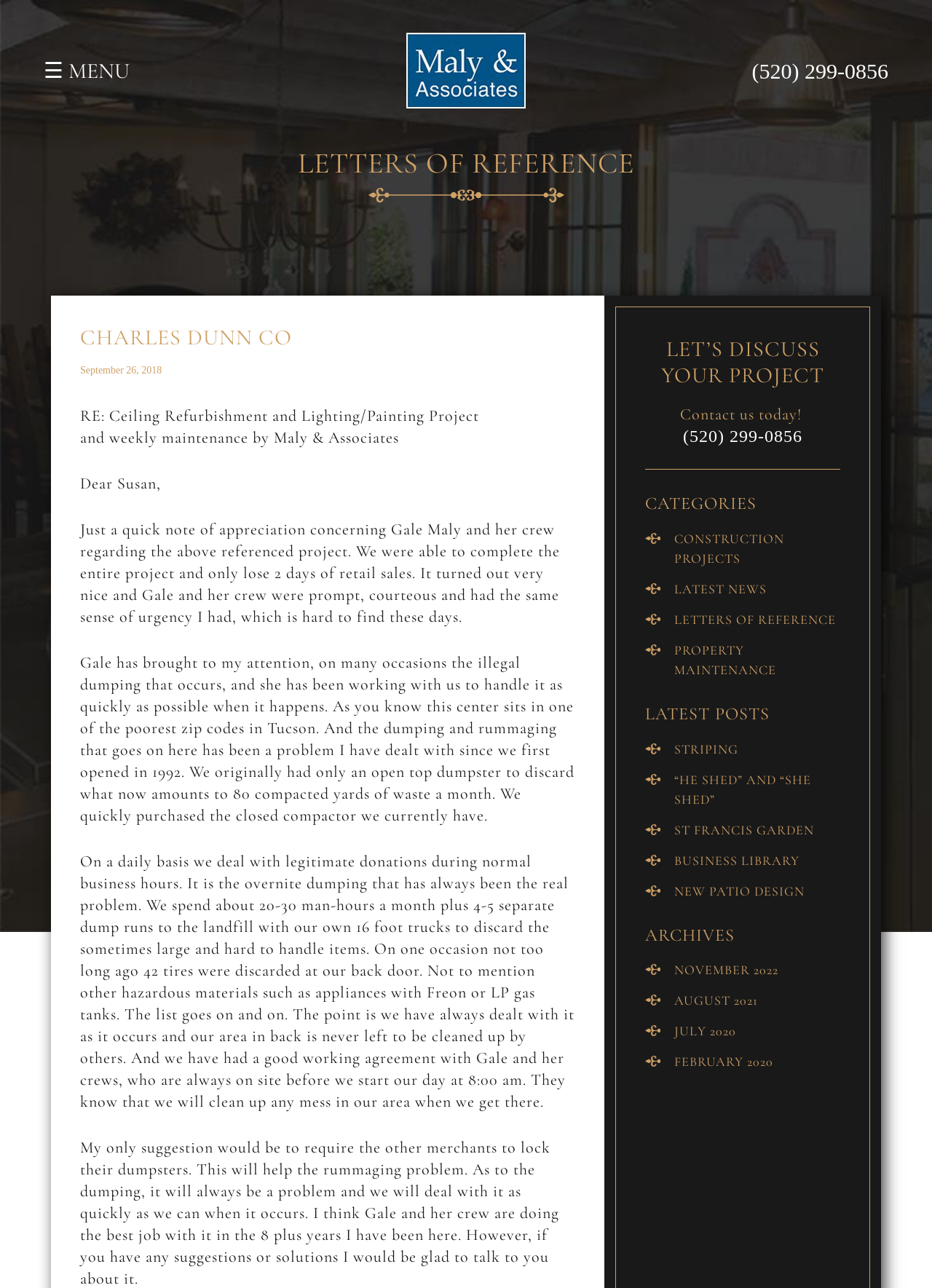Pinpoint the bounding box coordinates of the element you need to click to execute the following instruction: "Click the Maly & Associates Logo". The bounding box should be represented by four float numbers between 0 and 1, in the format [left, top, right, bottom].

[0.357, 0.025, 0.643, 0.084]